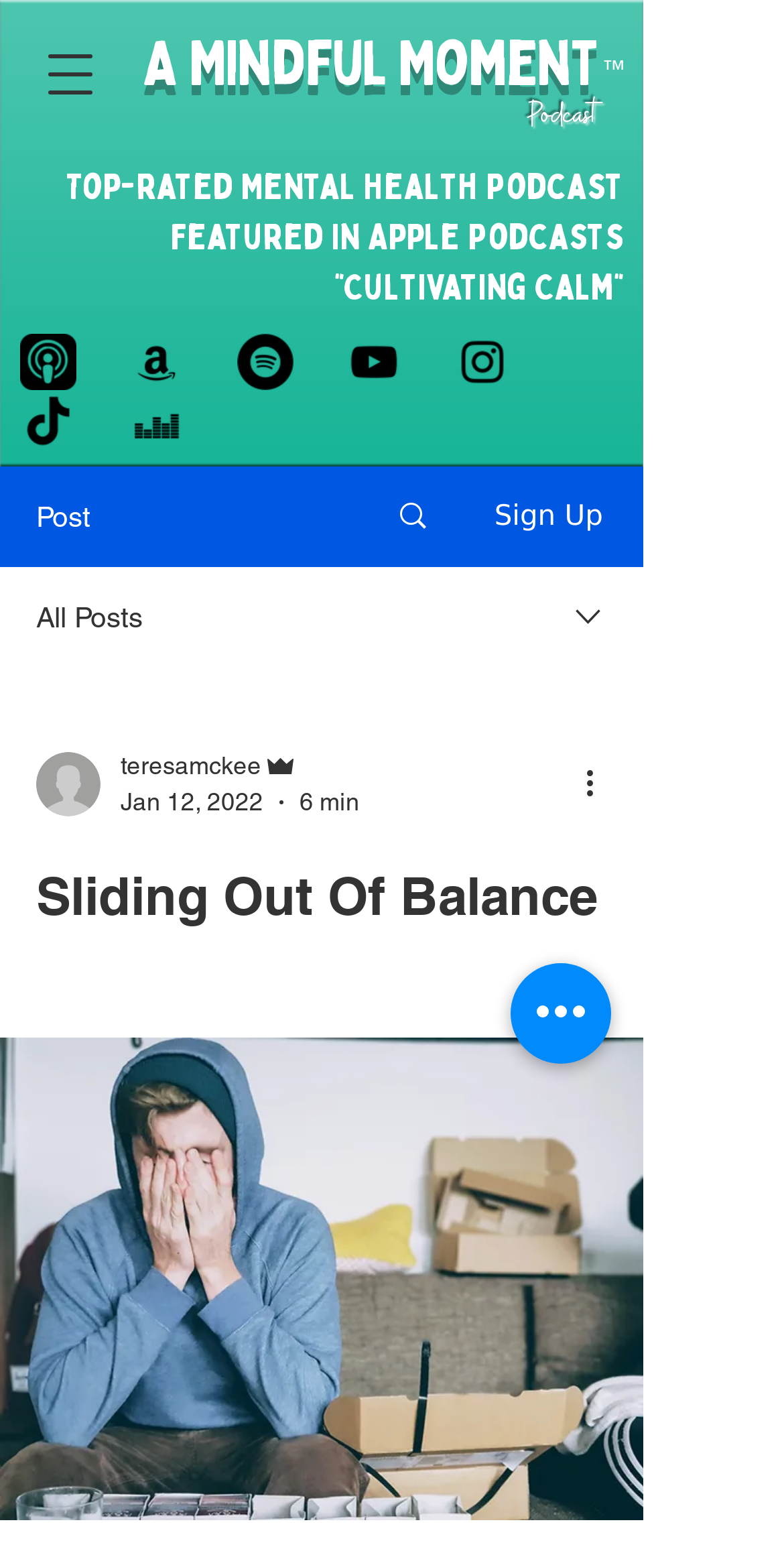Please extract the primary headline from the webpage.

A Mindful Moment